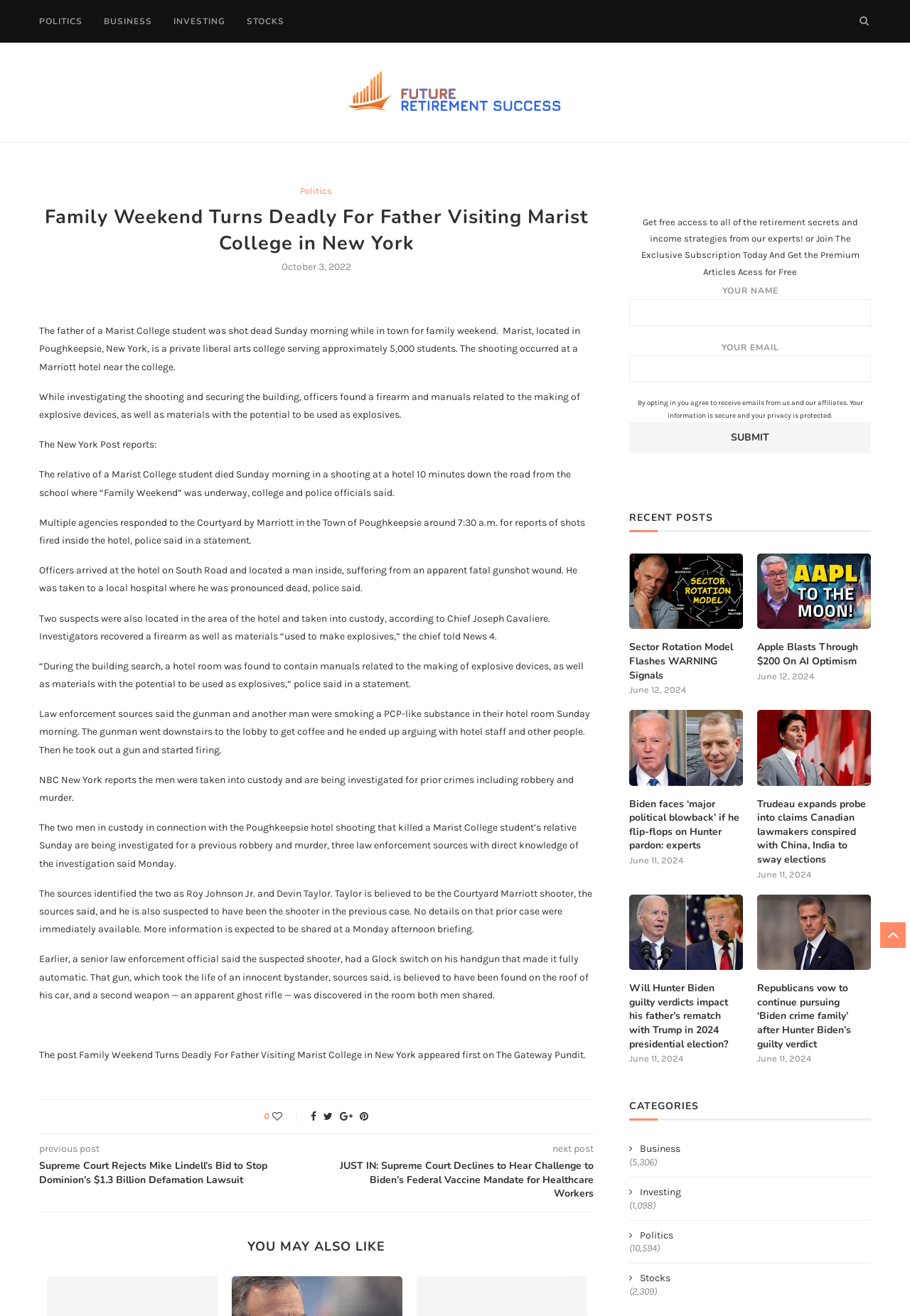Identify the bounding box coordinates of the region that should be clicked to execute the following instruction: "Submit your name and email to get free access to retirement secrets".

[0.691, 0.227, 0.957, 0.291]